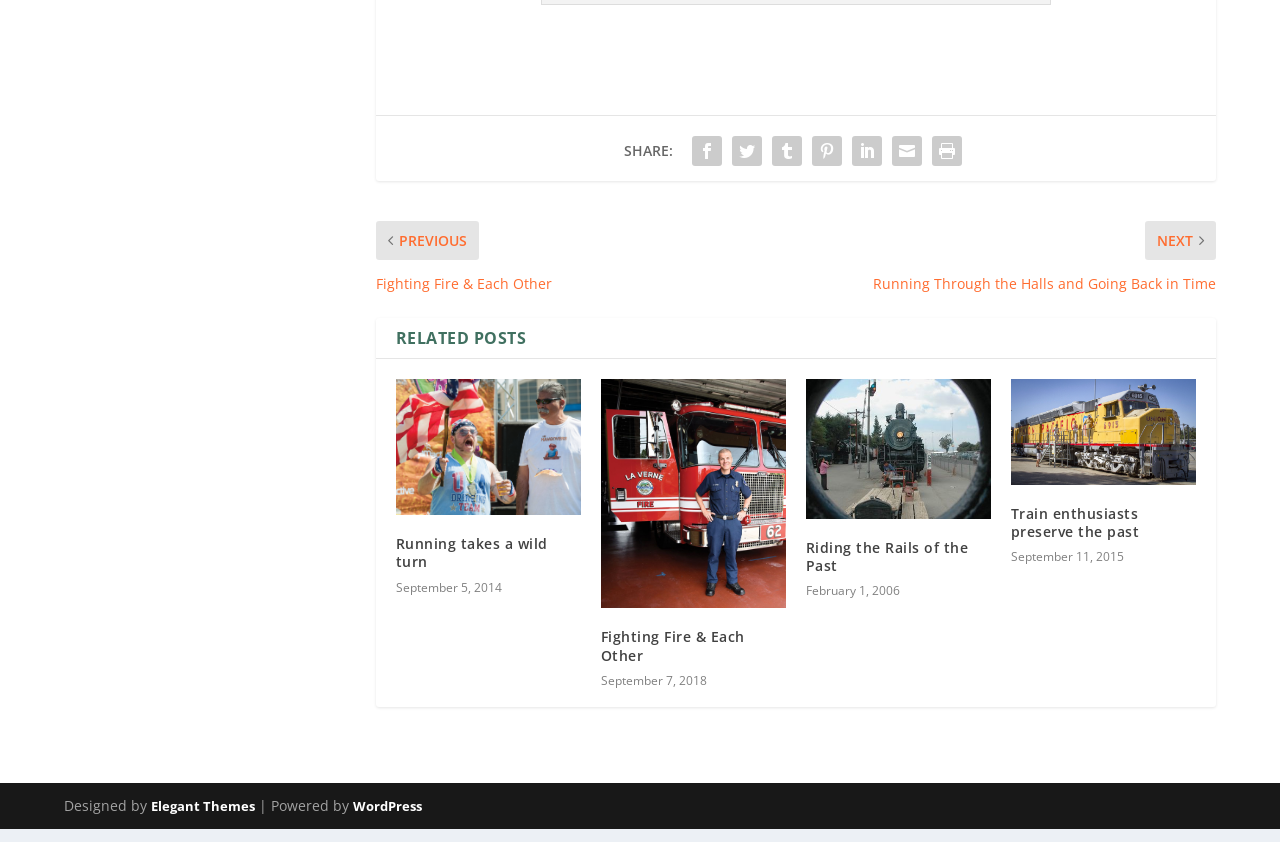What is the platform used to power the website?
Kindly offer a detailed explanation using the data available in the image.

I looked at the footer of the webpage and found the text 'Powered by WordPress', which indicates that the website is powered by WordPress.